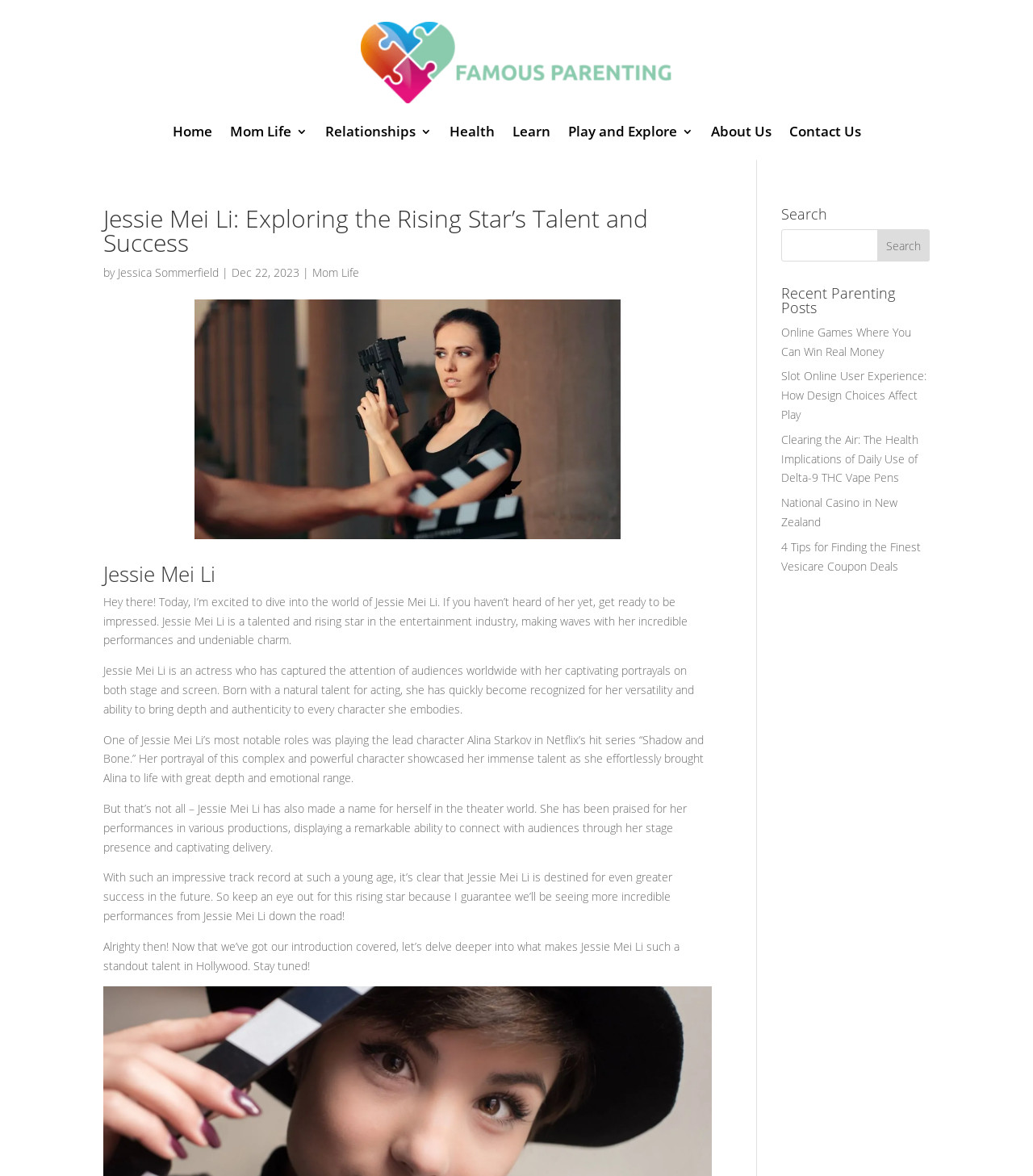What is the author of this article?
Please provide a comprehensive answer based on the information in the image.

The article credits Jessica Sommerfield as the author, as indicated by the 'by' keyword followed by her name.